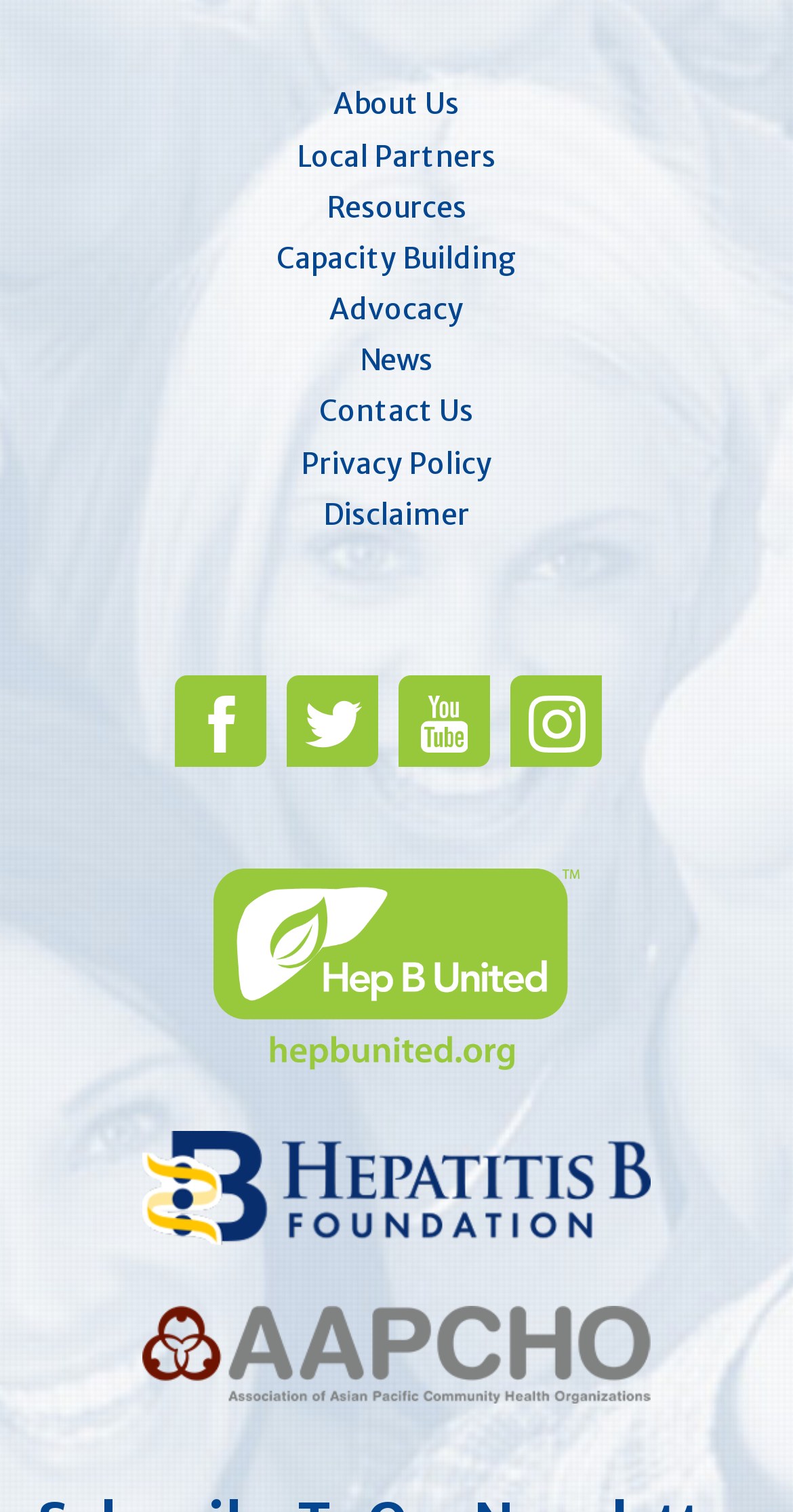Give the bounding box coordinates for this UI element: "alt="Check out our YouTube Channel"". The coordinates should be four float numbers between 0 and 1, arranged as [left, top, right, bottom].

[0.503, 0.447, 0.618, 0.507]